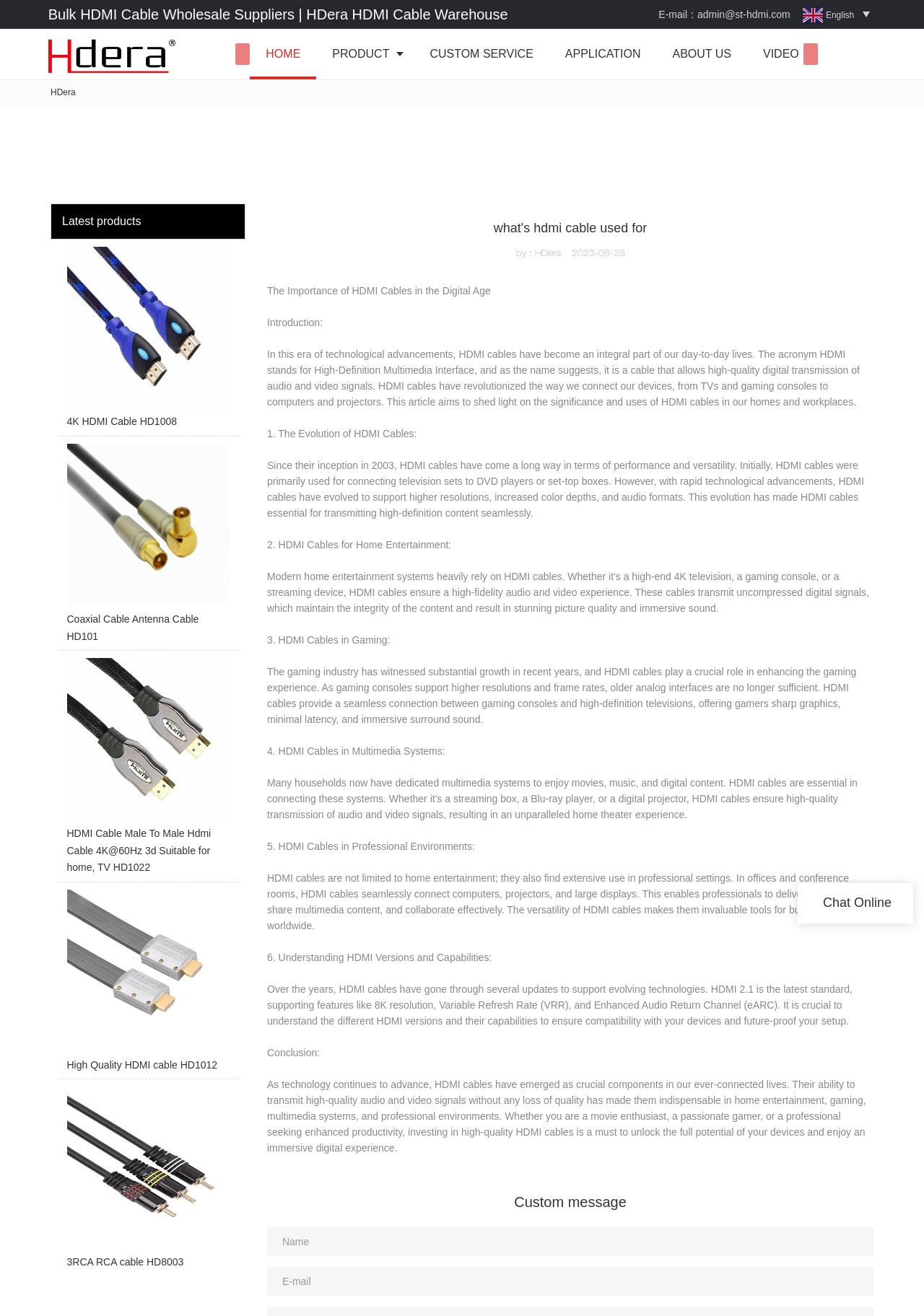Please locate the bounding box coordinates for the element that should be clicked to achieve the following instruction: "Click the HOME link". Ensure the coordinates are given as four float numbers between 0 and 1, i.e., [left, top, right, bottom].

[0.271, 0.022, 0.342, 0.06]